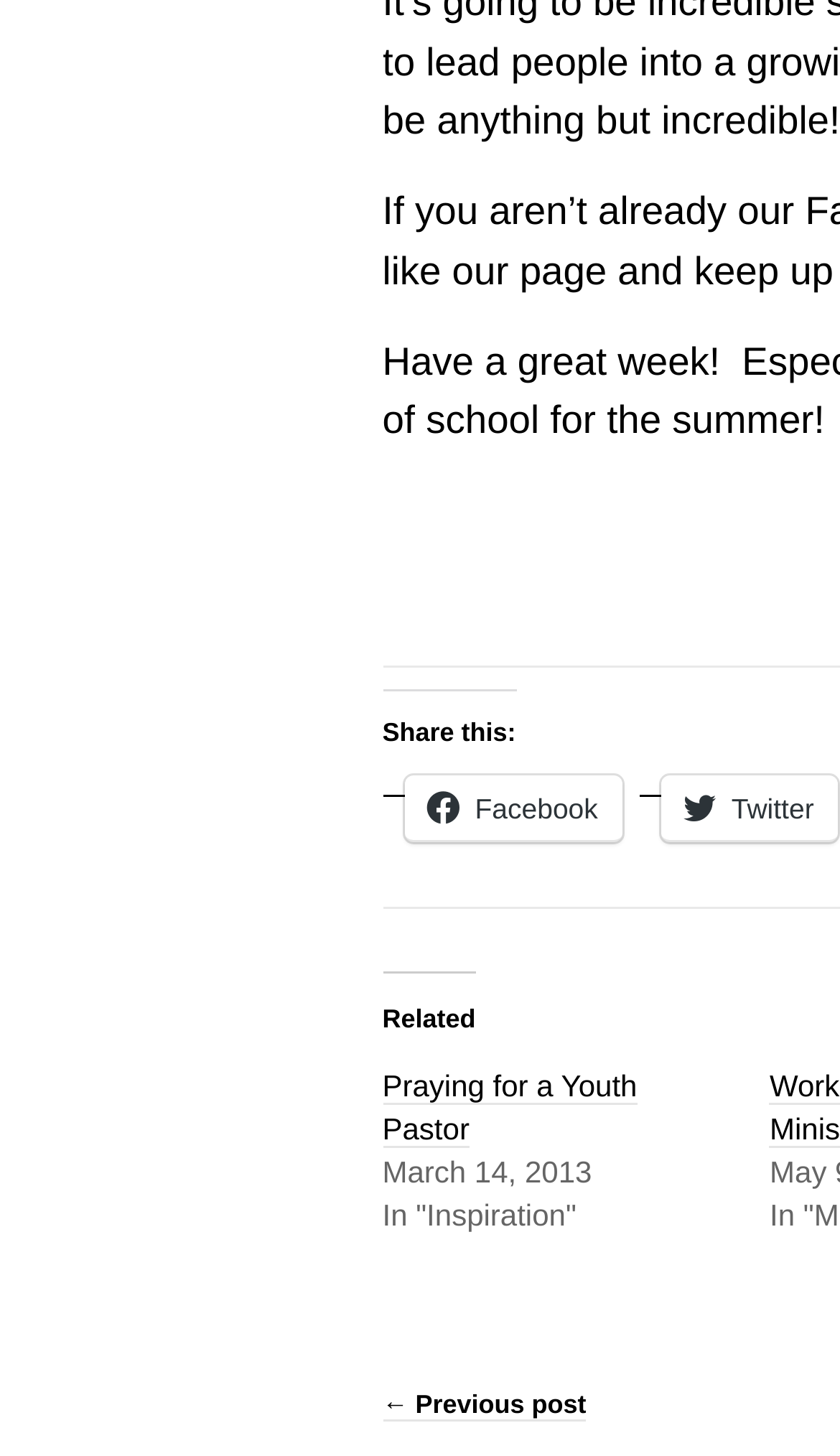Based on the element description "Twitter", predict the bounding box coordinates of the UI element.

[0.786, 0.532, 0.997, 0.578]